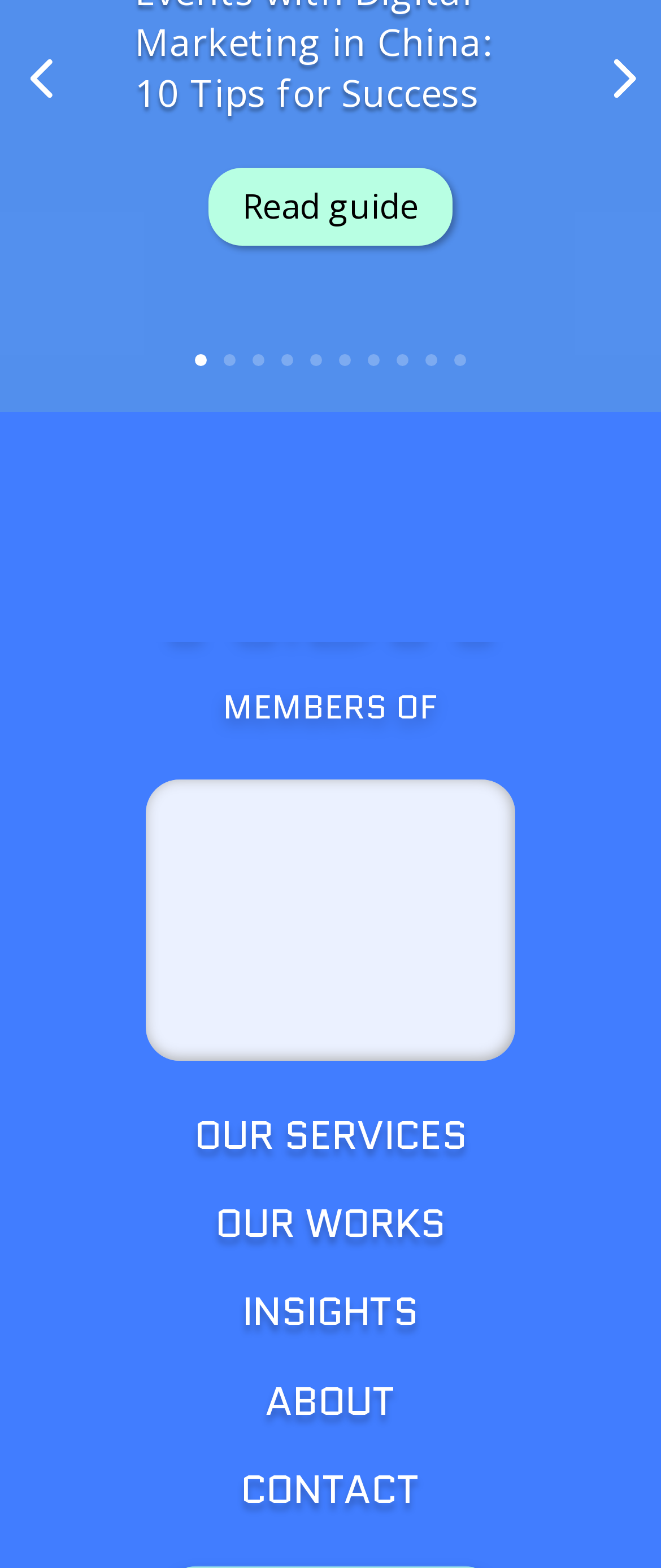How many links are there in the top row?
Analyze the image and deliver a detailed answer to the question.

I counted the links in the top row, which are '4', '5', '1', '2', and '3', so there are 5 links in total.